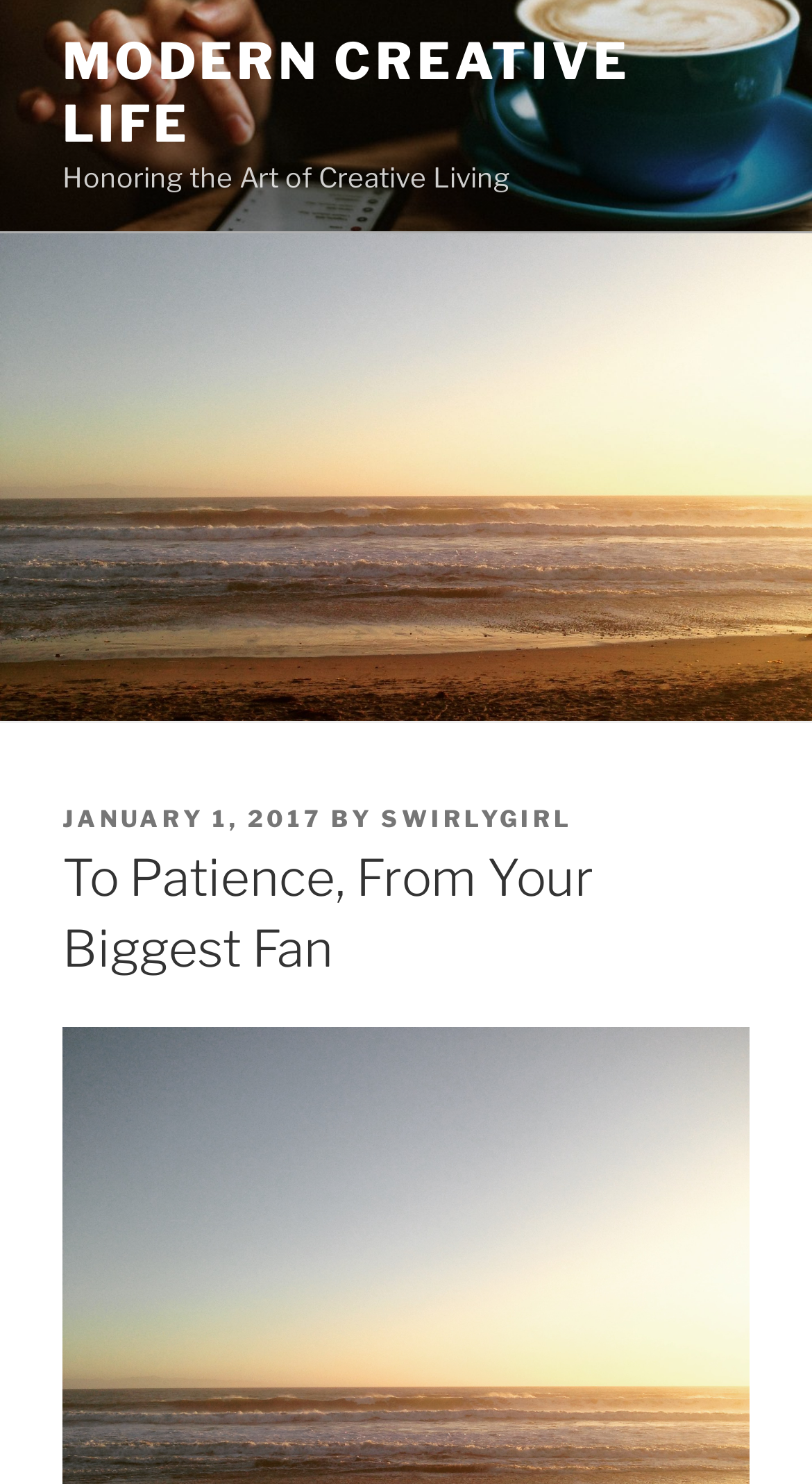Determine the bounding box coordinates (top-left x, top-left y, bottom-right x, bottom-right y) of the UI element described in the following text: Modern Creative Life

[0.077, 0.021, 0.776, 0.104]